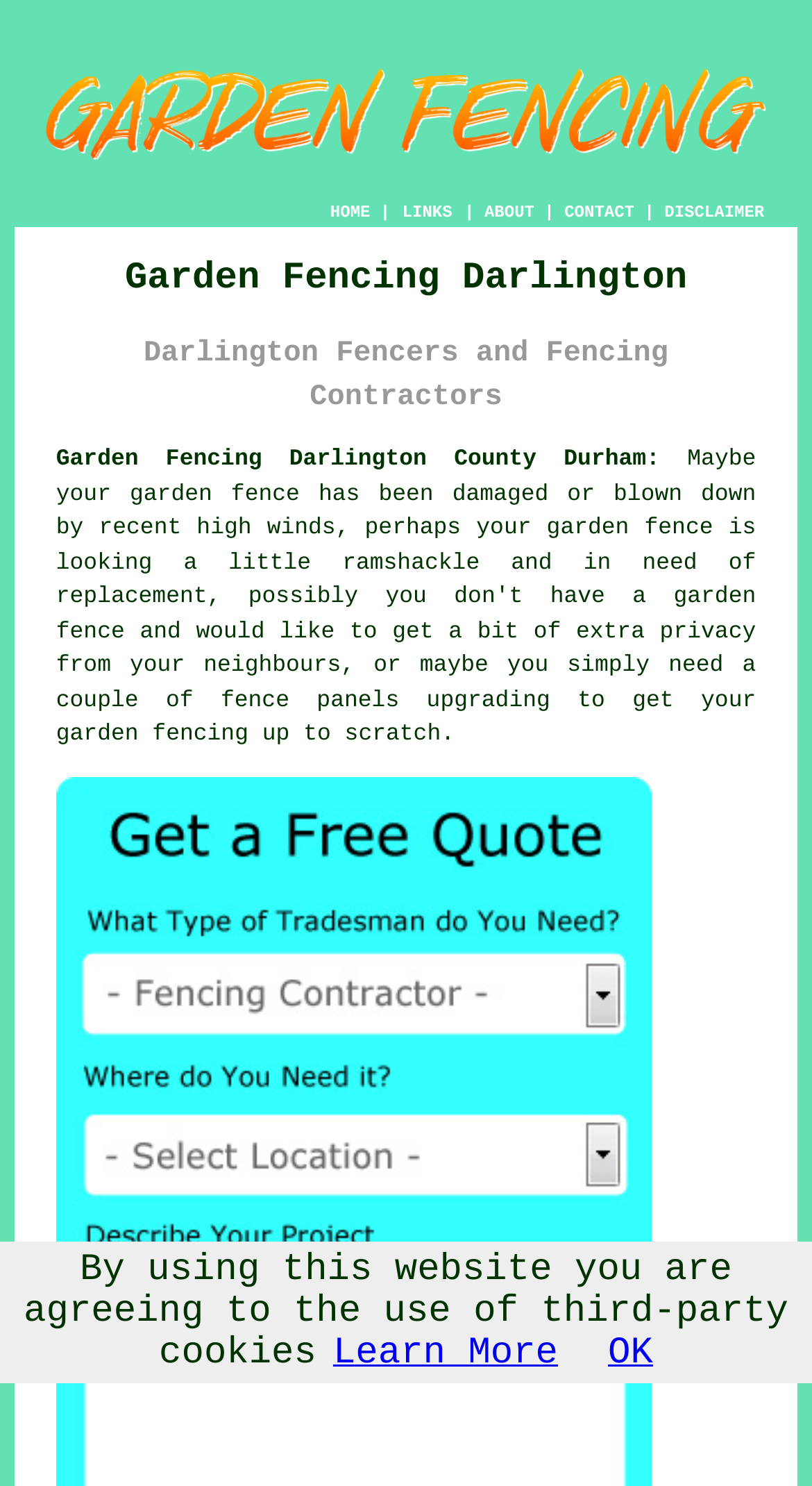Please determine the bounding box coordinates, formatted as (top-left x, top-left y, bottom-right x, bottom-right y), with all values as floating point numbers between 0 and 1. Identify the bounding box of the region described as: Learn More

[0.41, 0.897, 0.687, 0.925]